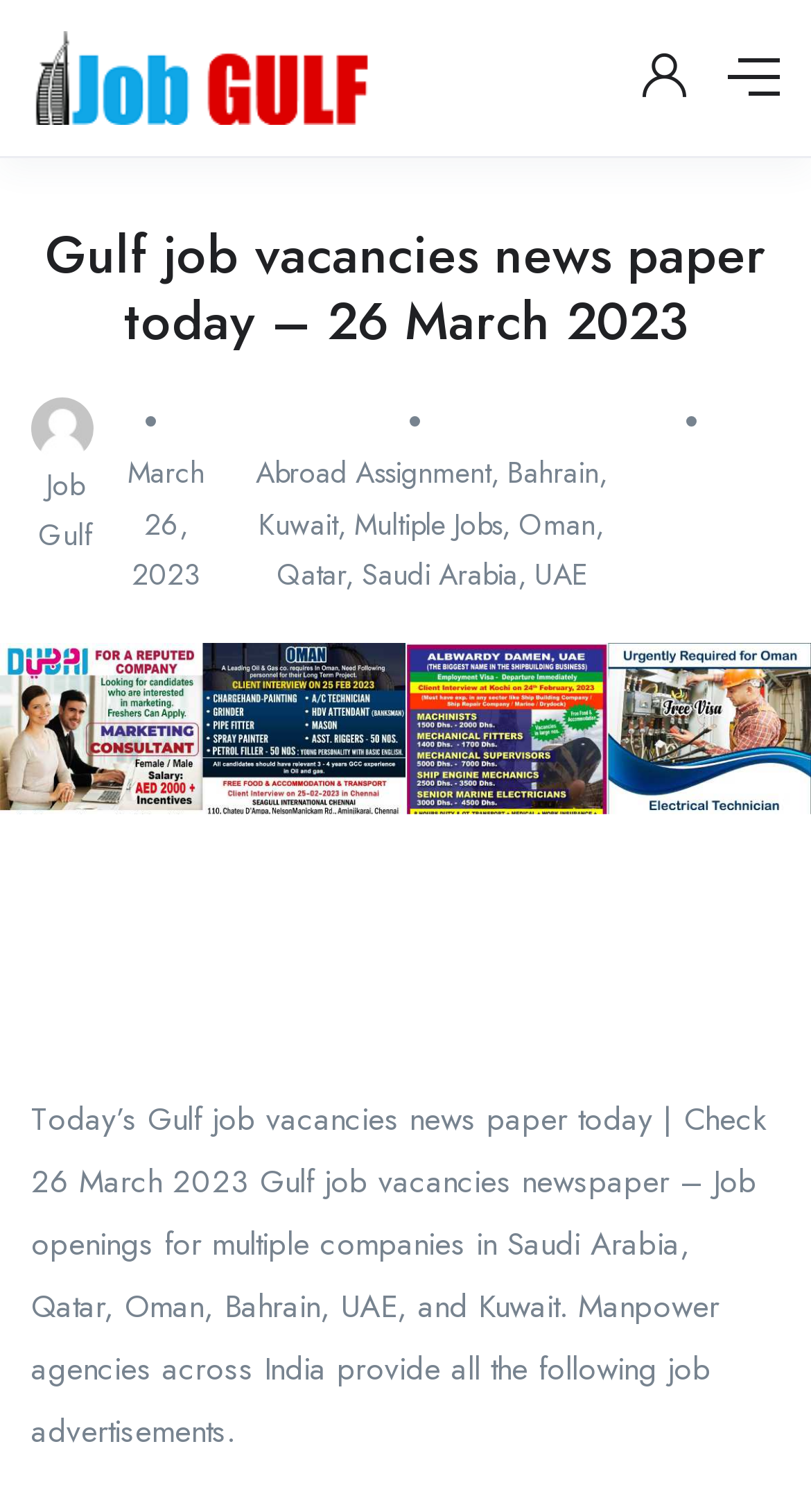Can you pinpoint the bounding box coordinates for the clickable element required for this instruction: "Explore Saudi Arabia job openings"? The coordinates should be four float numbers between 0 and 1, i.e., [left, top, right, bottom].

[0.442, 0.369, 0.627, 0.391]